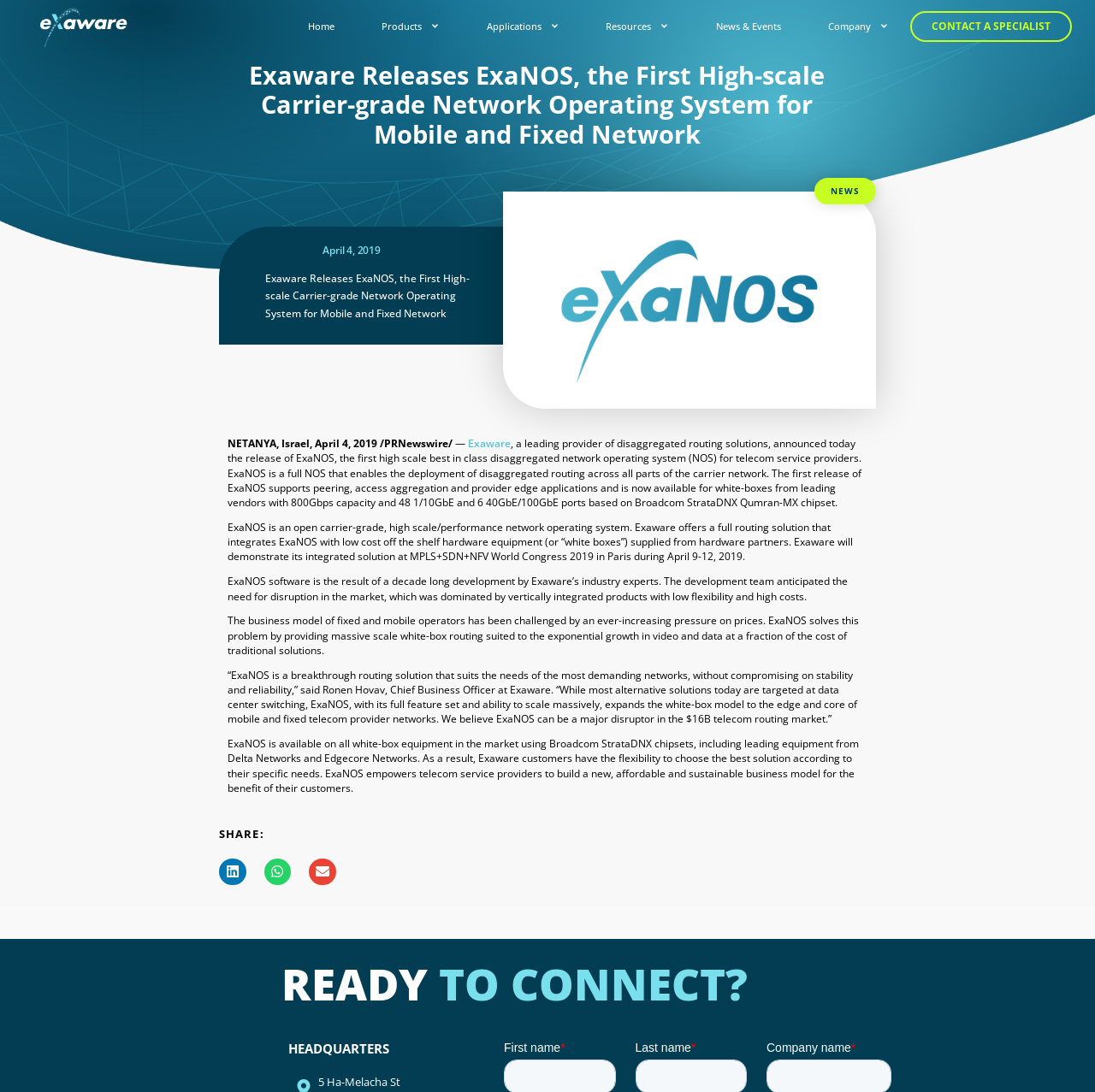Find the bounding box coordinates for the area that must be clicked to perform this action: "Search for something".

None